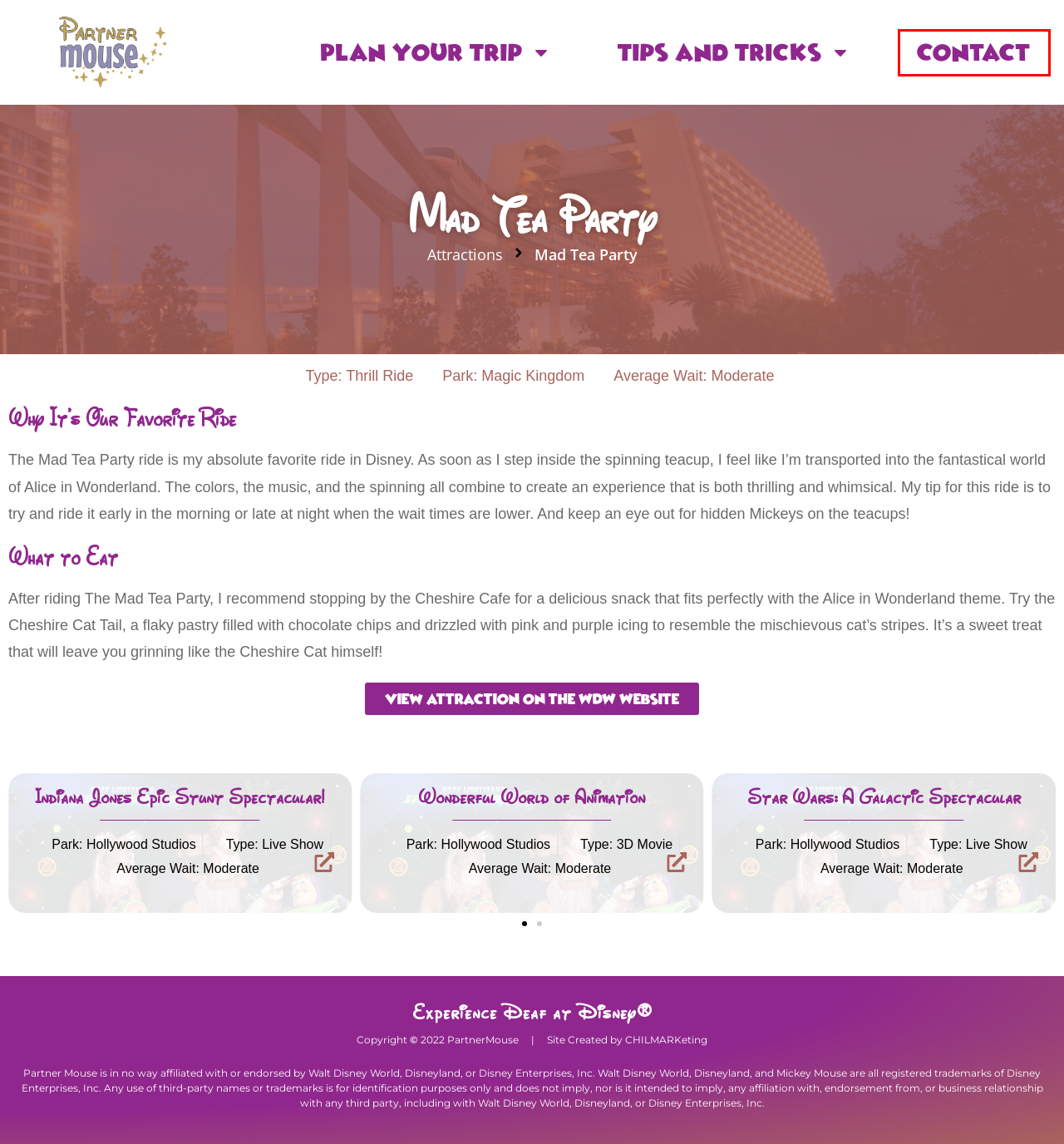Provided is a screenshot of a webpage with a red bounding box around an element. Select the most accurate webpage description for the page that appears after clicking the highlighted element. Here are the candidates:
A. Magic Kingdom – Partner Mouse
B. Contact - Partner Mouse
C. Lightning McQueen's Racing Academy - Partner Mouse
D. Thrill Ride – Partner Mouse
E. 3D Movie, Live Show, Entertainment. – Partner Mouse
F. Moderate – Partner Mouse
G. Muppet*Vision 3D - Partner Mouse
H. Indiana Jones Epic Stunt Spectacular! - Partner Mouse

B